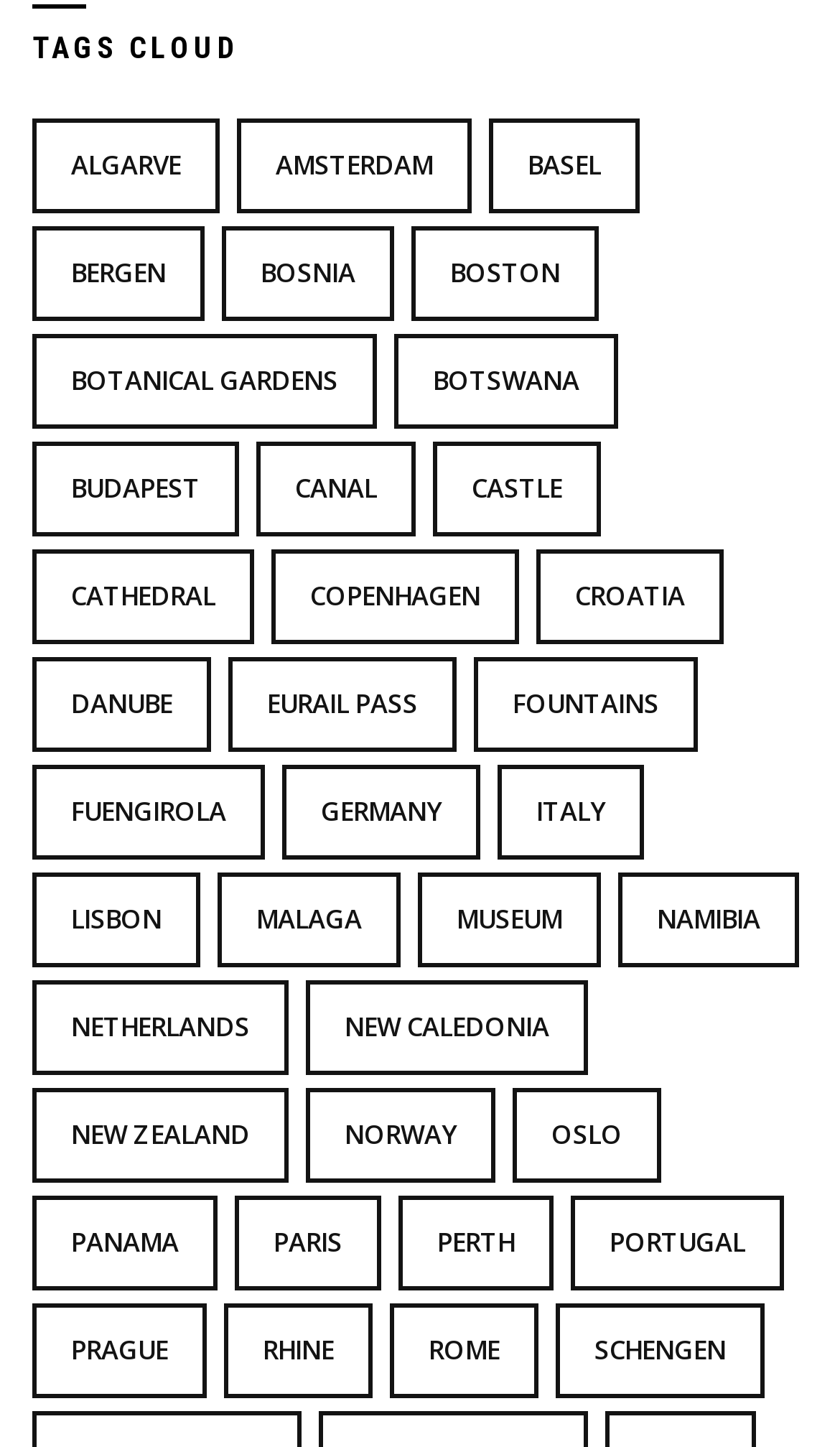Please find the bounding box coordinates of the element that must be clicked to perform the given instruction: "Discover Eurail Pass". The coordinates should be four float numbers from 0 to 1, i.e., [left, top, right, bottom].

[0.272, 0.454, 0.544, 0.52]